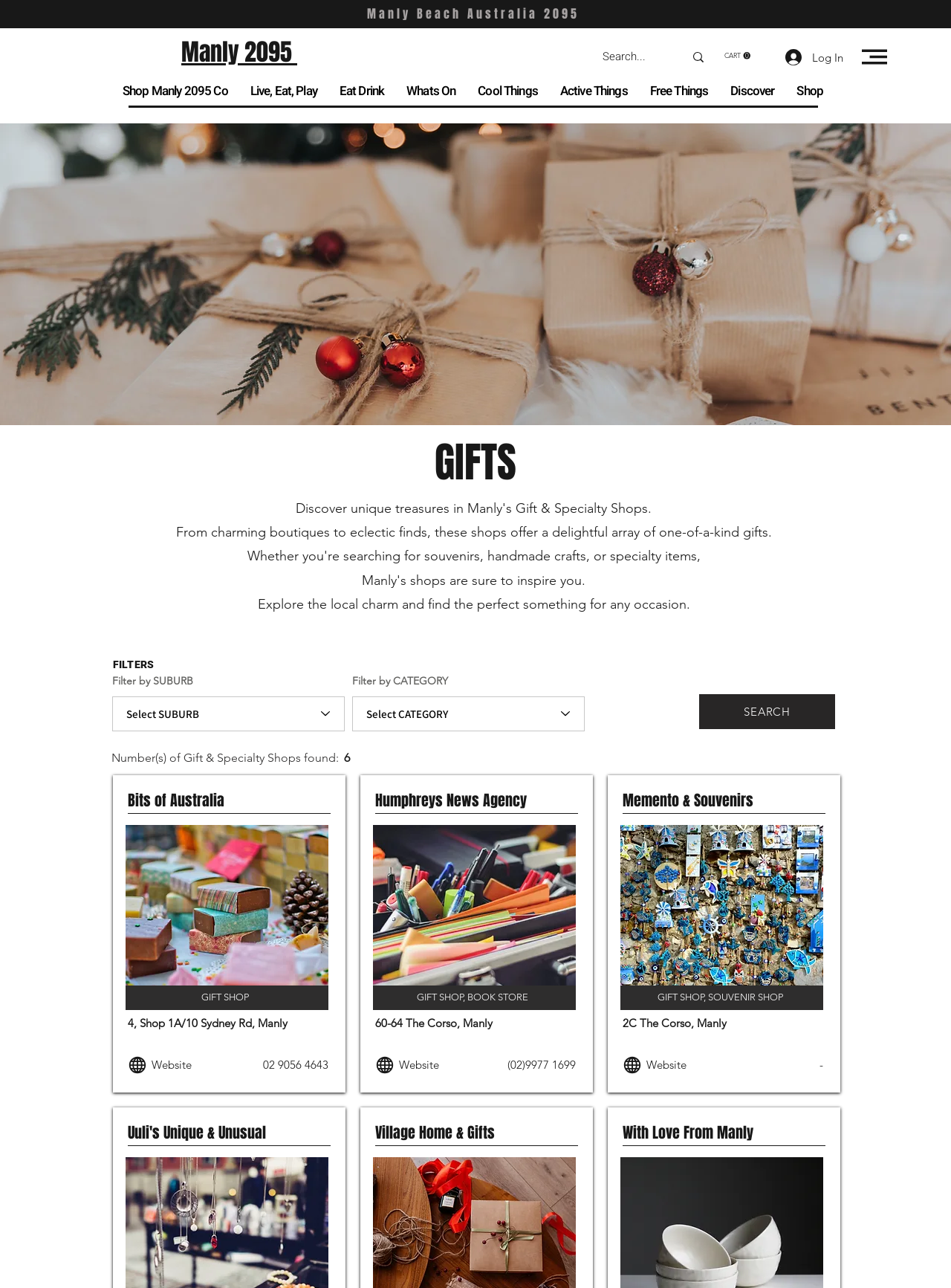Illustrate the webpage thoroughly, mentioning all important details.

This webpage is about gifts and shopping in Manly, Australia. At the top, there is a header with the title "Manly Beach Australia 2095" and a link to "Manly 2095". Below this, there is a search bar with a magnifying glass icon and a button labeled "Cart with 0 items" on the right side. 

On the left side, there is a navigation menu with links to different categories such as "Shop Manly 2095 Co", "Live, Eat, Play", "Eat Drink", and more. 

Below the navigation menu, there is a large image that spans the entire width of the page. 

The main content of the page is divided into two sections. The first section has a heading "GIFTS" and a descriptive paragraph about unique treasures in Manly's gift and specialty shops. 

The second section has a heading "FILTERS" and allows users to filter gift shops by suburb and category using dropdown menus. There is also a button labeled "SEARCH" on the right side. 

Below the filters section, there are six gift shop listings, each with an image, name, address, and contact information. The listings are arranged in a grid layout with three columns. 

Each gift shop listing has a title, address, and contact information, including a website link and phone number. Some listings also have a "Globe" icon, which likely links to a map location.